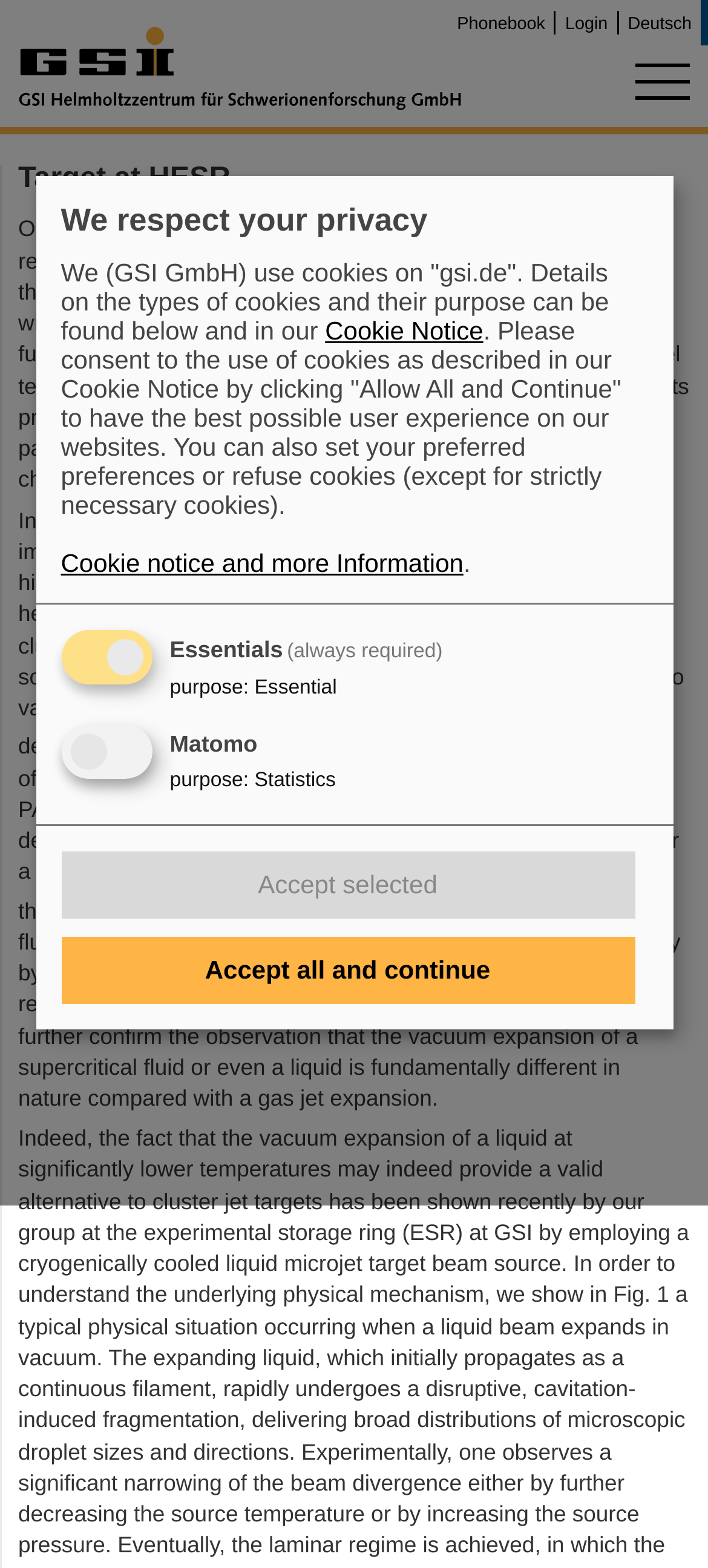Find the bounding box of the UI element described as follows: "Accept selected".

[0.086, 0.543, 0.896, 0.586]